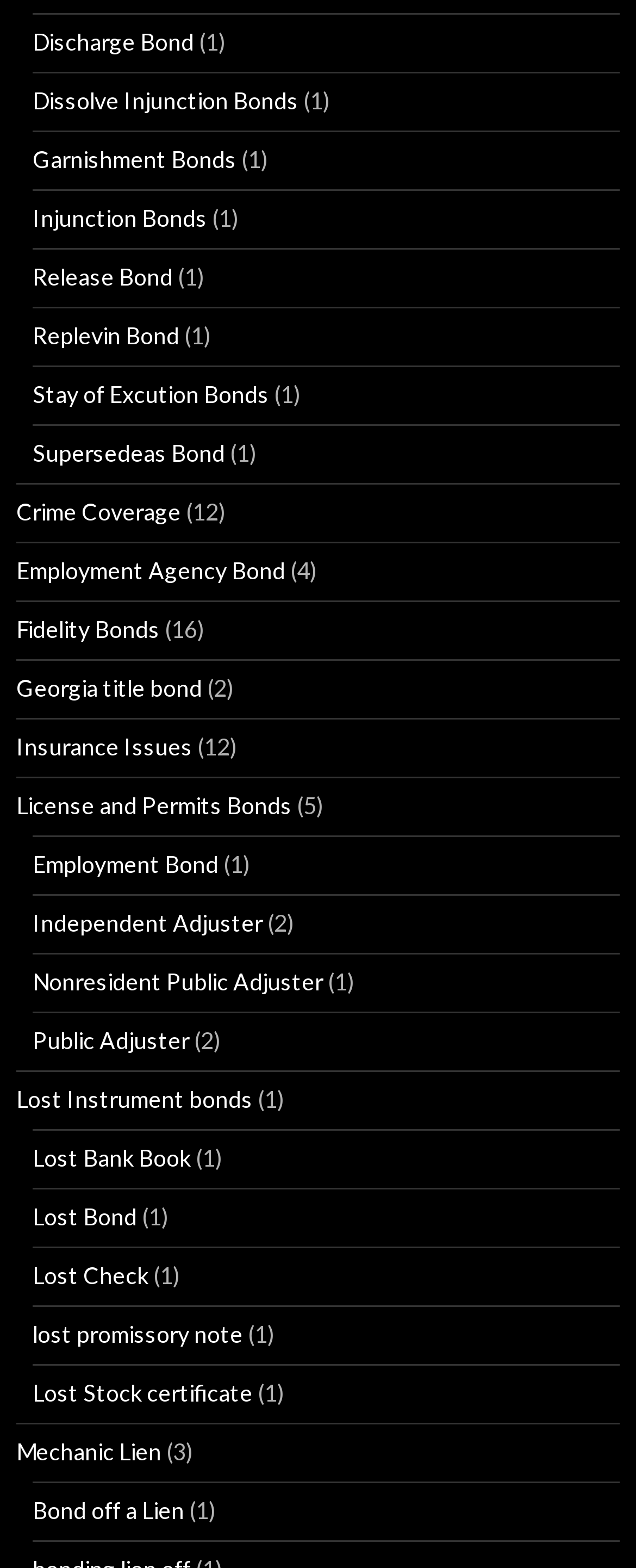Find the bounding box of the web element that fits this description: "Harvard Gazette".

None